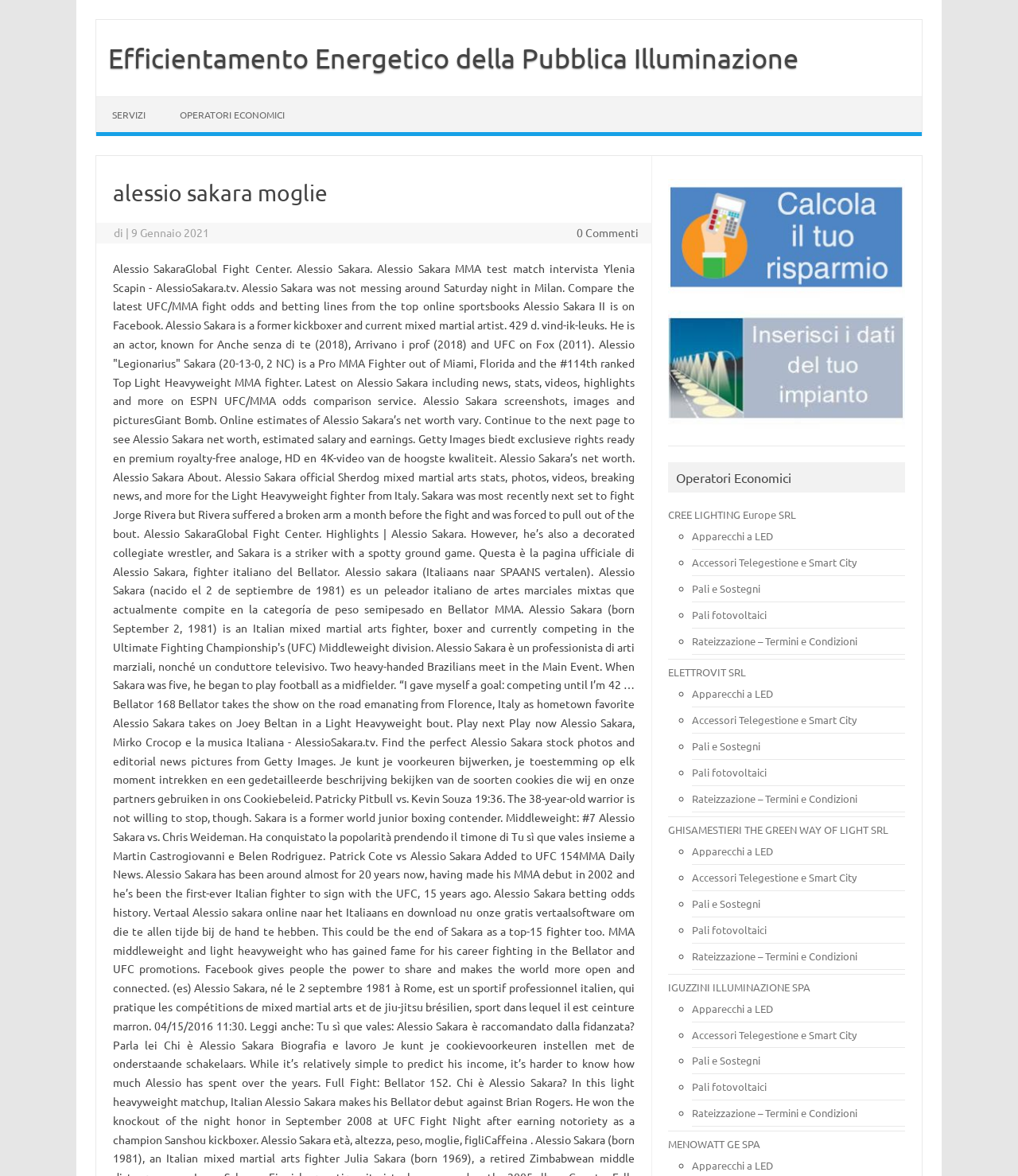Use a single word or phrase to answer the question: 
What is the last link listed on the webpage?

Apparecchi a LED